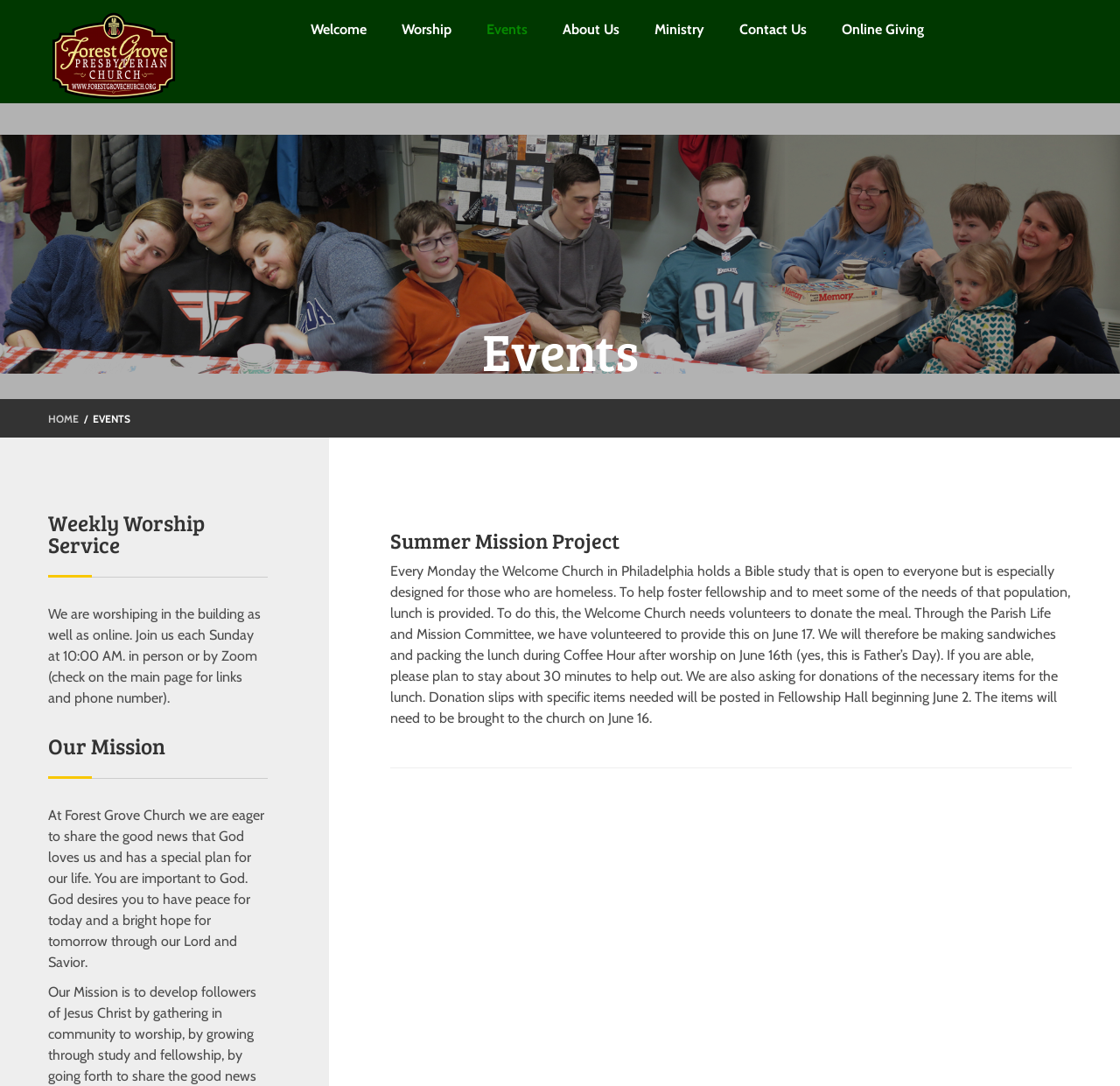Find the bounding box coordinates of the element I should click to carry out the following instruction: "View Sec. 4".

None